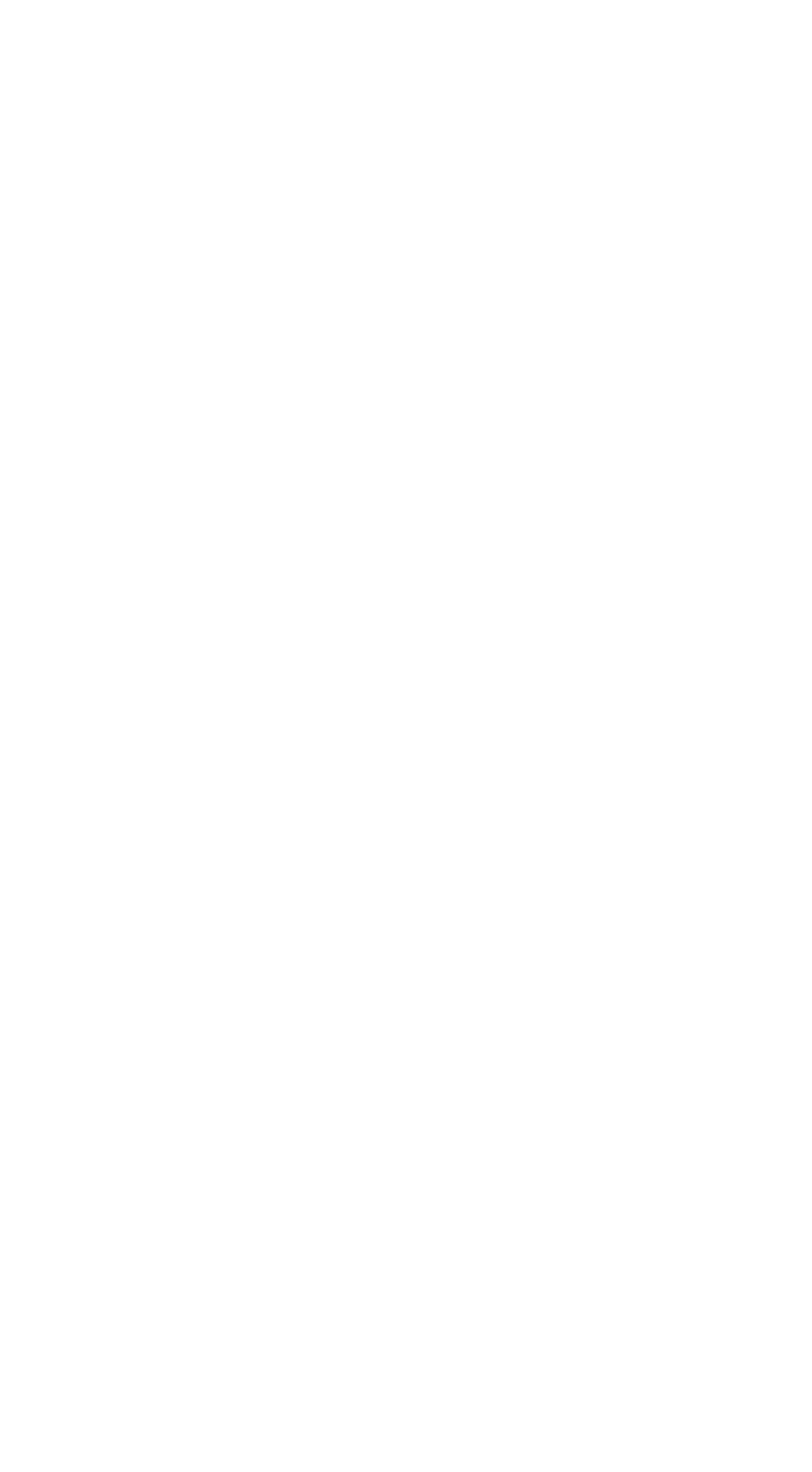Please reply to the following question with a single word or a short phrase:
How many main sections are on the webpage?

2